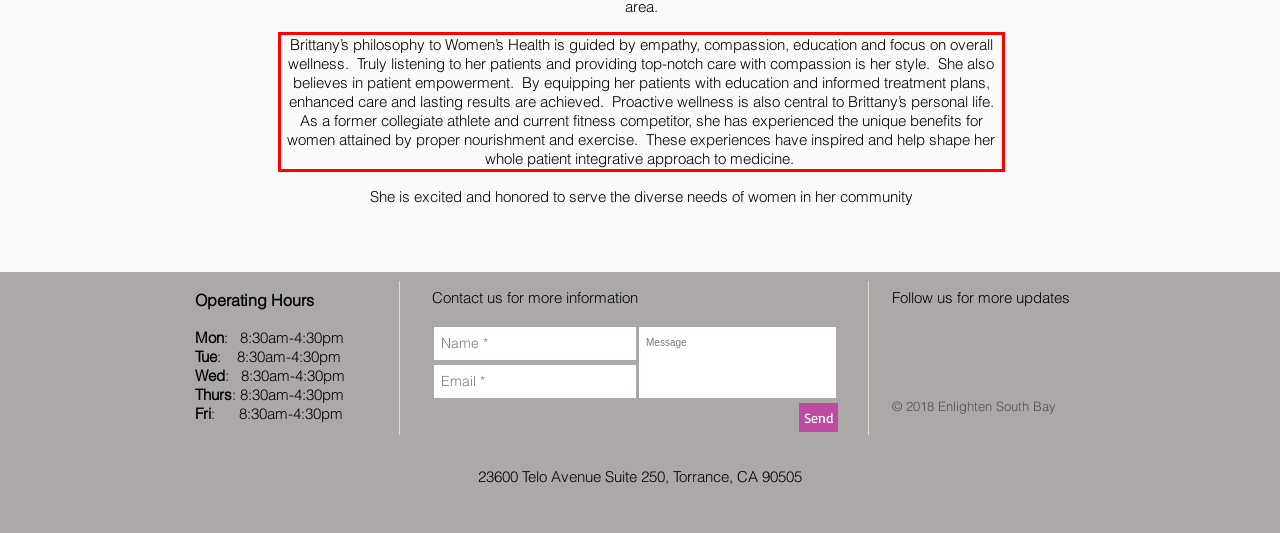Identify the text within the red bounding box on the webpage screenshot and generate the extracted text content.

Brittany’s philosophy to Women’s Health is guided by empathy, compassion, education and focus on overall wellness. Truly listening to her patients and providing top-notch care with compassion is her style. She also believes in patient empowerment. By equipping her patients with education and informed treatment plans, enhanced care and lasting results are achieved. Proactive wellness is also central to Brittany’s personal life. As a former collegiate athlete and current fitness competitor, she has experienced the unique benefits for women attained by proper nourishment and exercise. These experiences have inspired and help shape her whole patient integrative approach to medicine.